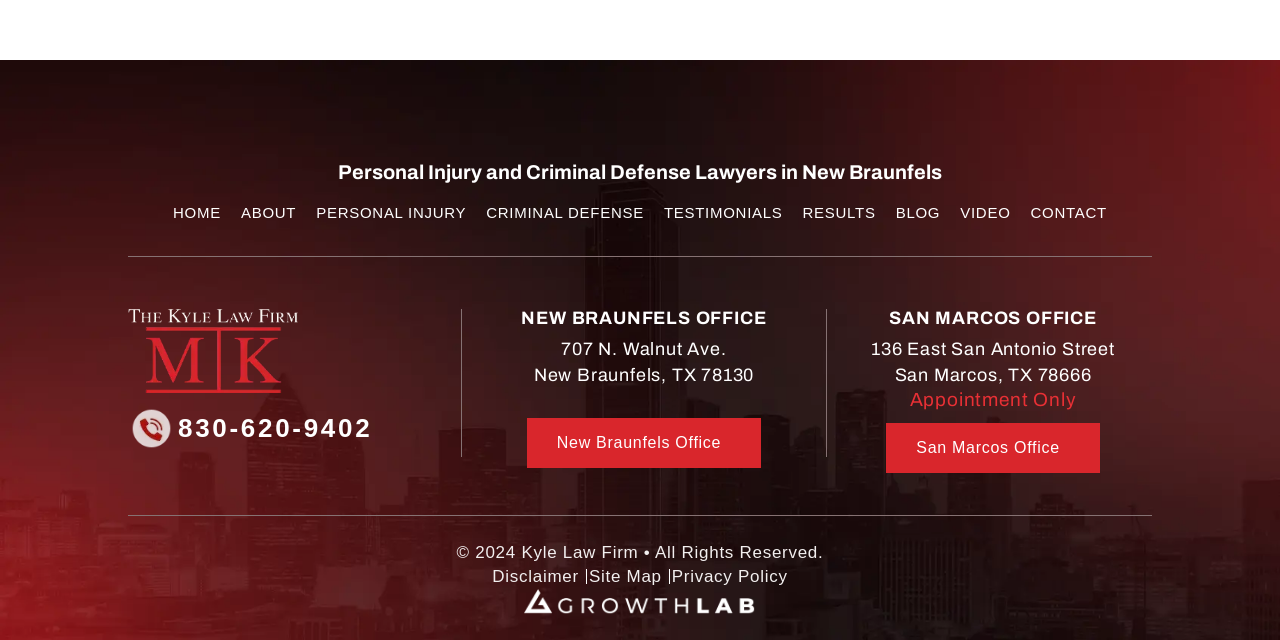Answer the question below using just one word or a short phrase: 
What is the name of the SEO company that helped the Kyle Law Firm?

Growth Lab Seo